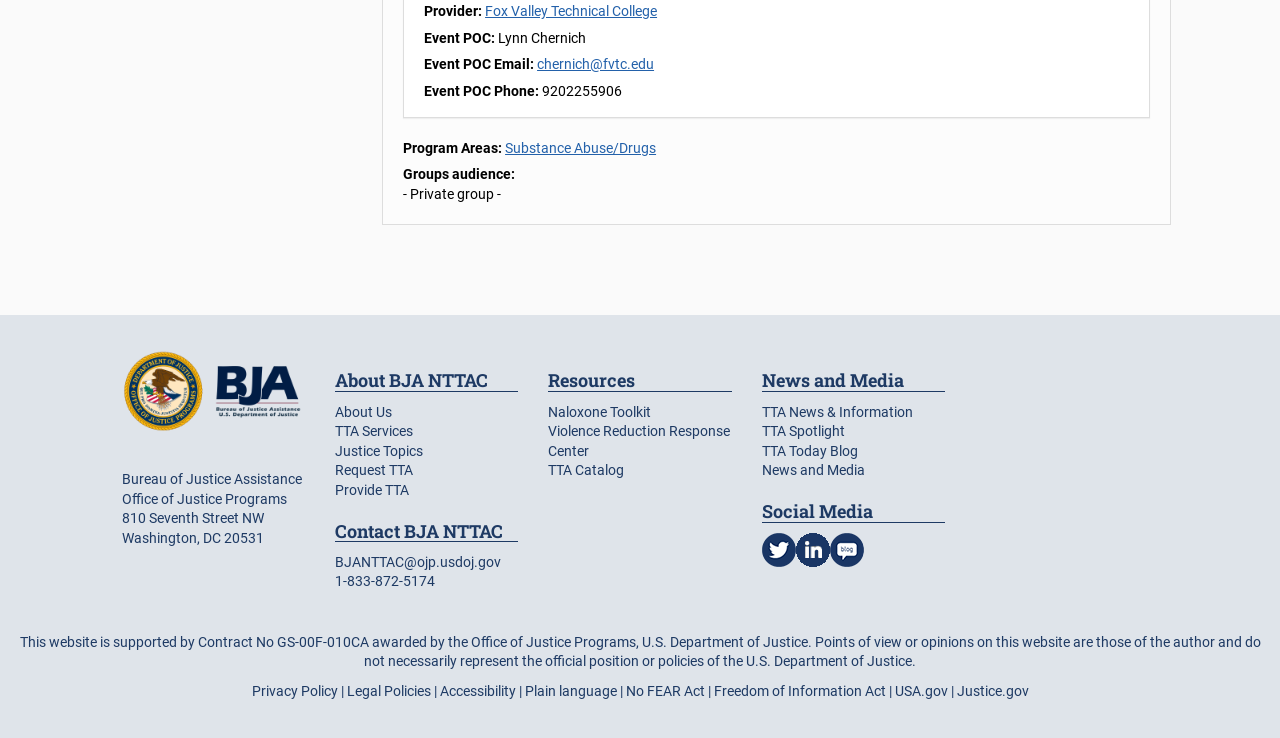Find the bounding box coordinates for the HTML element described in this sentence: "Browse to BJA LinkedIn page". Provide the coordinates as four float numbers between 0 and 1, in the format [left, top, right, bottom].

[0.622, 0.723, 0.648, 0.769]